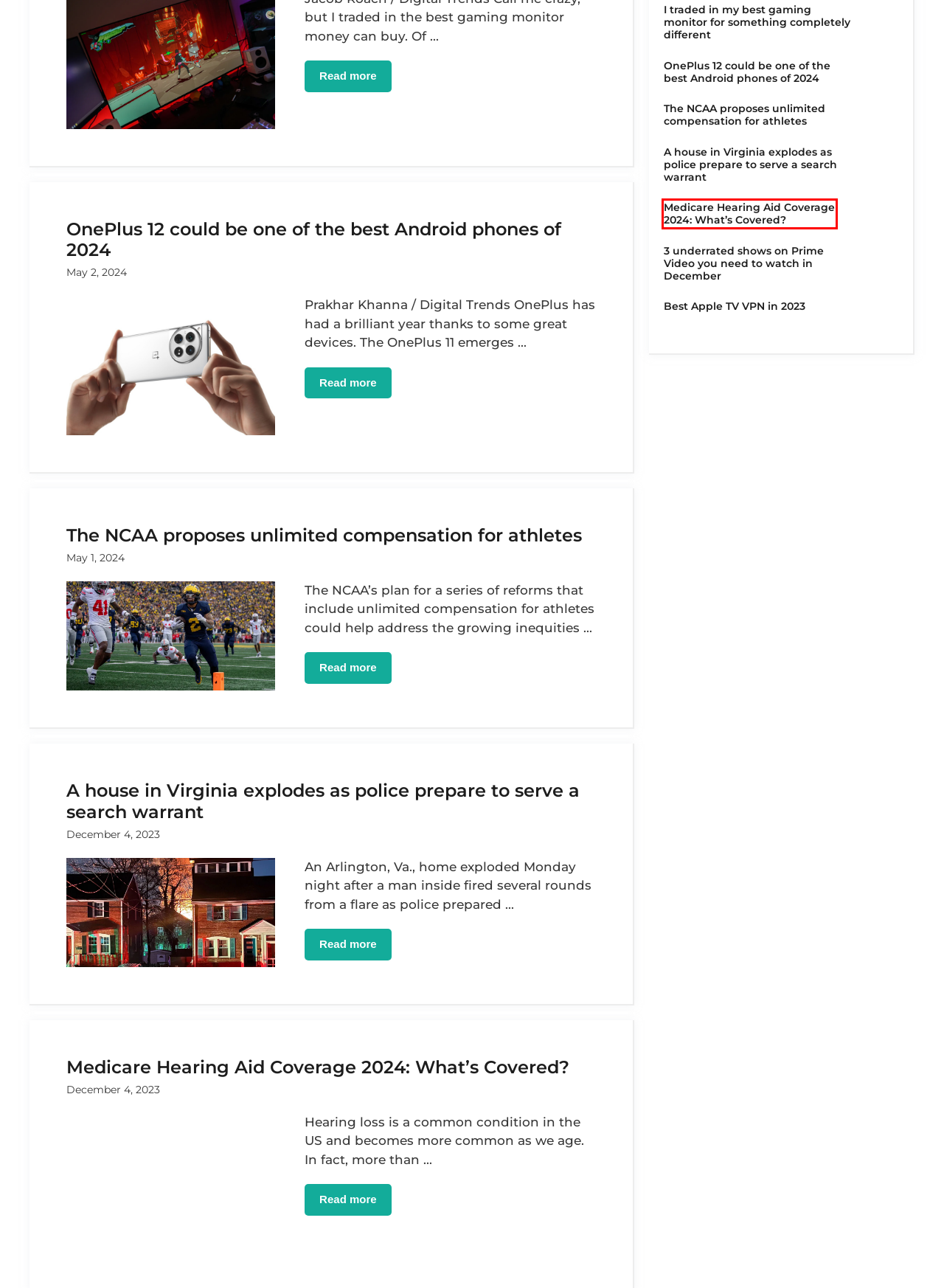You have a screenshot of a webpage with a red rectangle bounding box around an element. Identify the best matching webpage description for the new page that appears after clicking the element in the bounding box. The descriptions are:
A. A house in Virginia explodes as police prepare to serve a search warrant - Taza Khabre
B. The NCAA proposes unlimited compensation for athletes - Taza Khabre
C. Taza Khabre
D. I traded in my best gaming monitor for something completely different - Taza Khabre
E. 3 underrated shows on Prime Video you need to watch in December - Taza Khabre
F. Best Apple TV VPN in 2023 - Taza Khabre
G. OnePlus 12 could be one of the best Android phones of 2024 - Taza Khabre
H. Medicare Hearing Aid Coverage 2024: What's Covered? - Taza Khabre

H